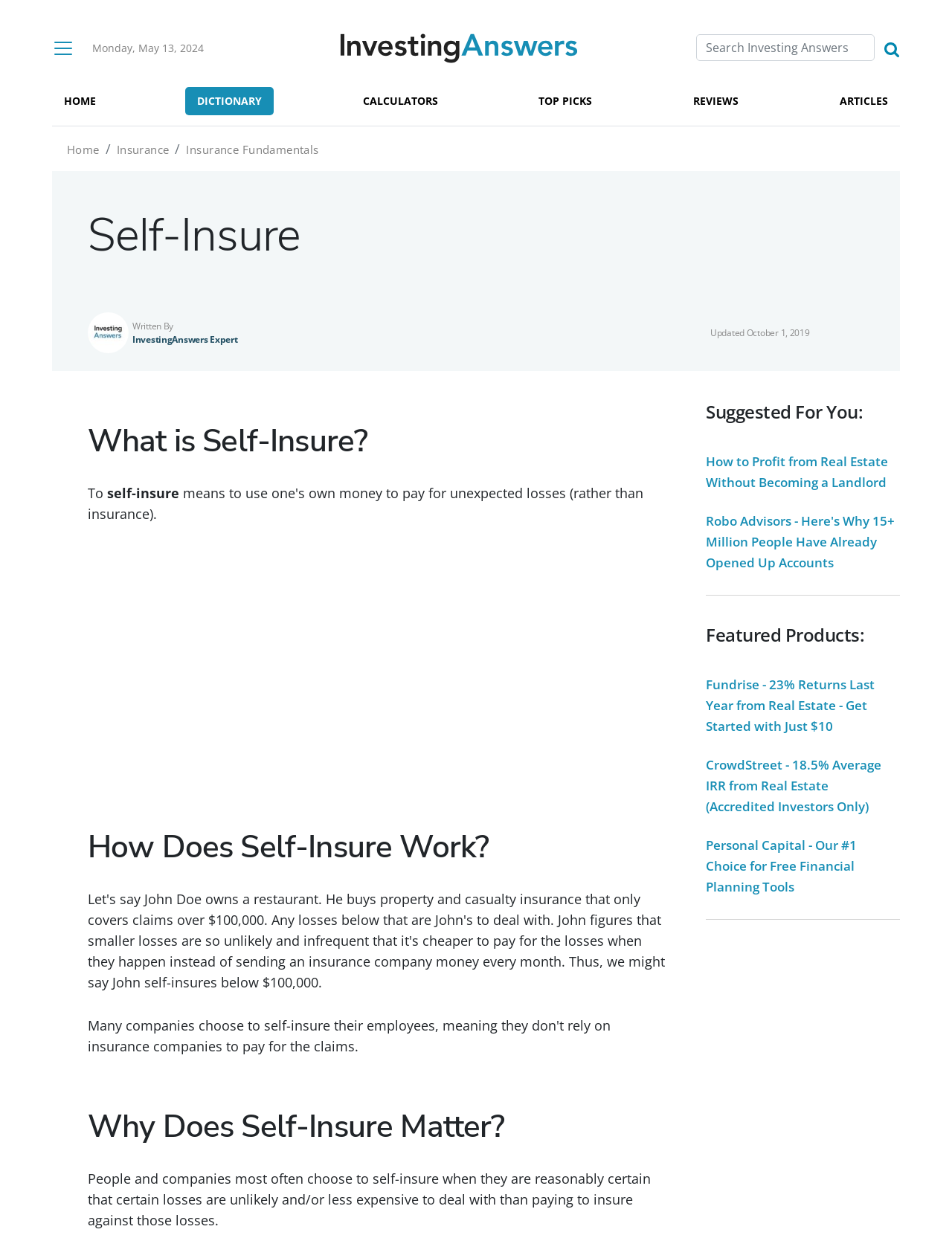What is the title of the first suggested article?
Using the screenshot, give a one-word or short phrase answer.

How to Profit from Real Estate Without Becoming a Landlord